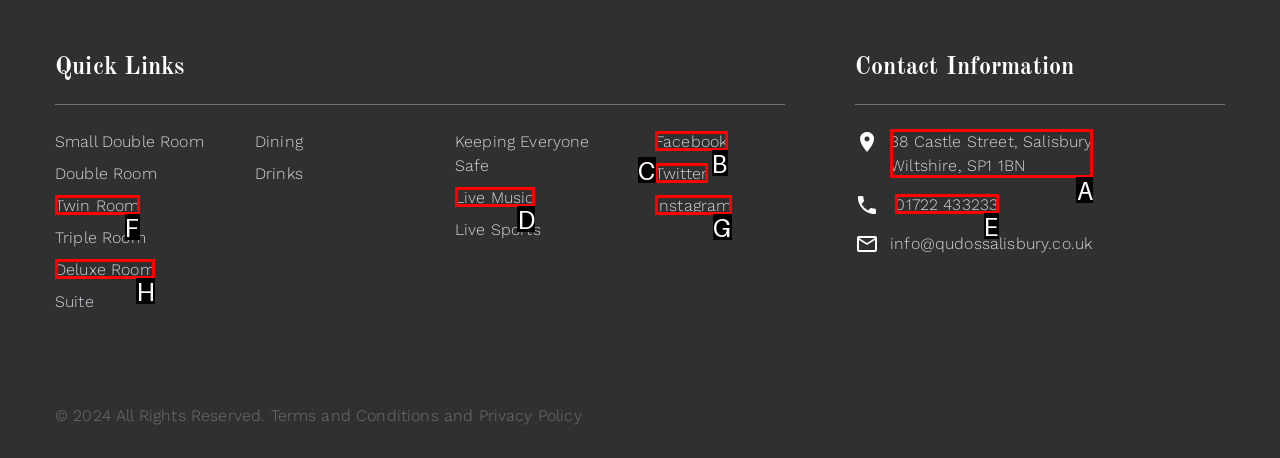What letter corresponds to the UI element described here: dotnet ieee basepaper and abstract
Reply with the letter from the options provided.

None